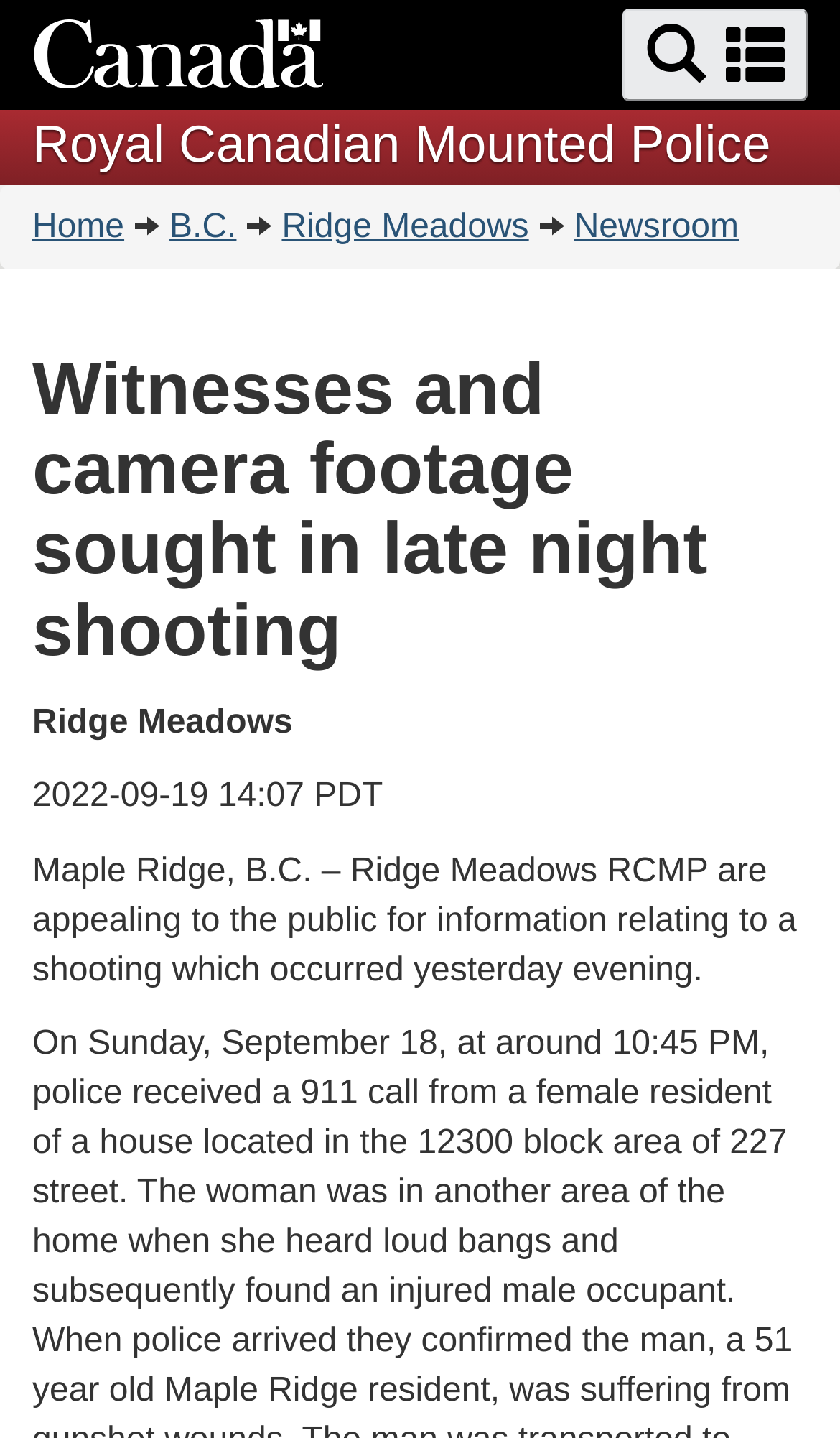Calculate the bounding box coordinates for the UI element based on the following description: "Ridge Meadows". Ensure the coordinates are four float numbers between 0 and 1, i.e., [left, top, right, bottom].

[0.335, 0.145, 0.63, 0.17]